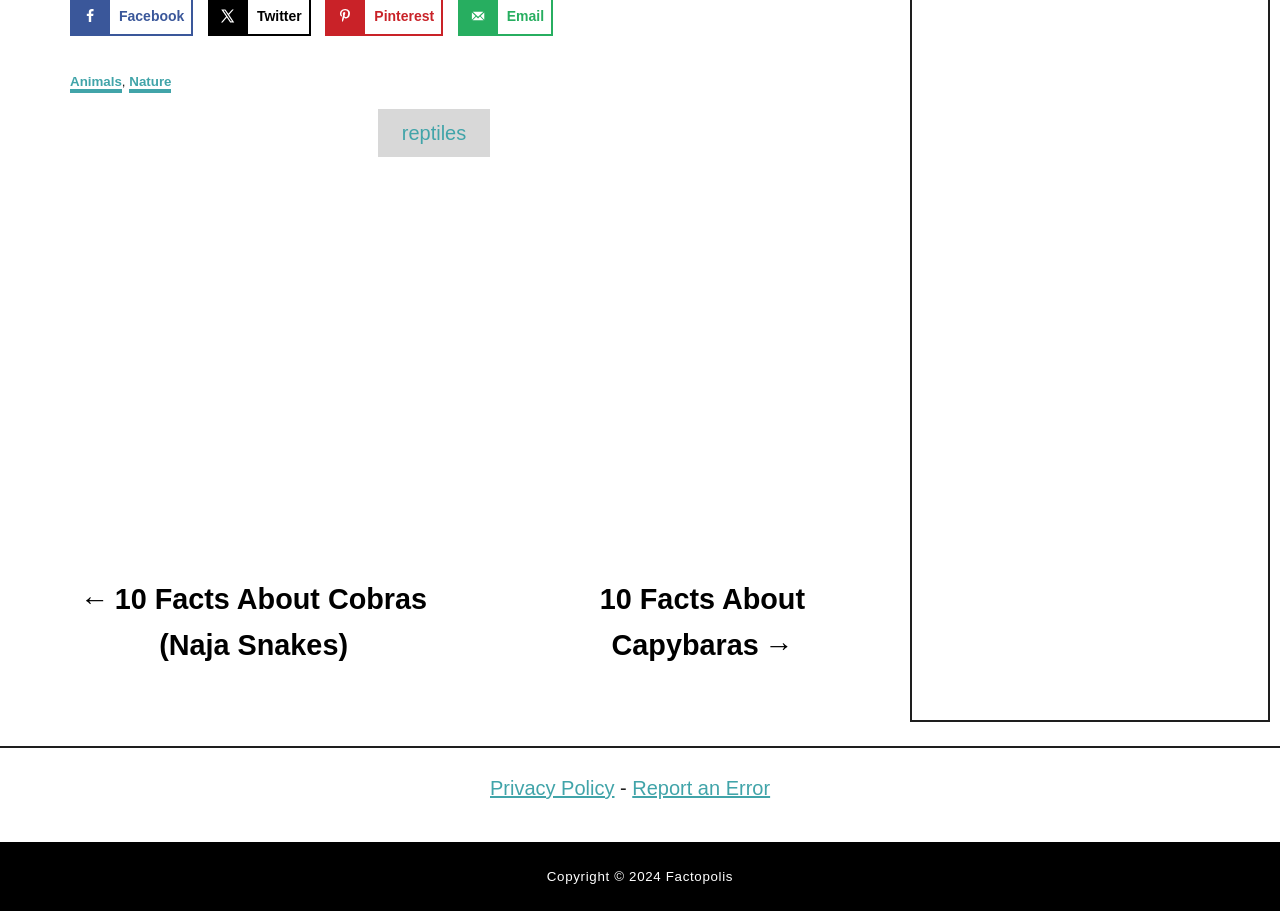Reply to the question with a brief word or phrase: What is the name of the social media platform represented by the image?

Twitter